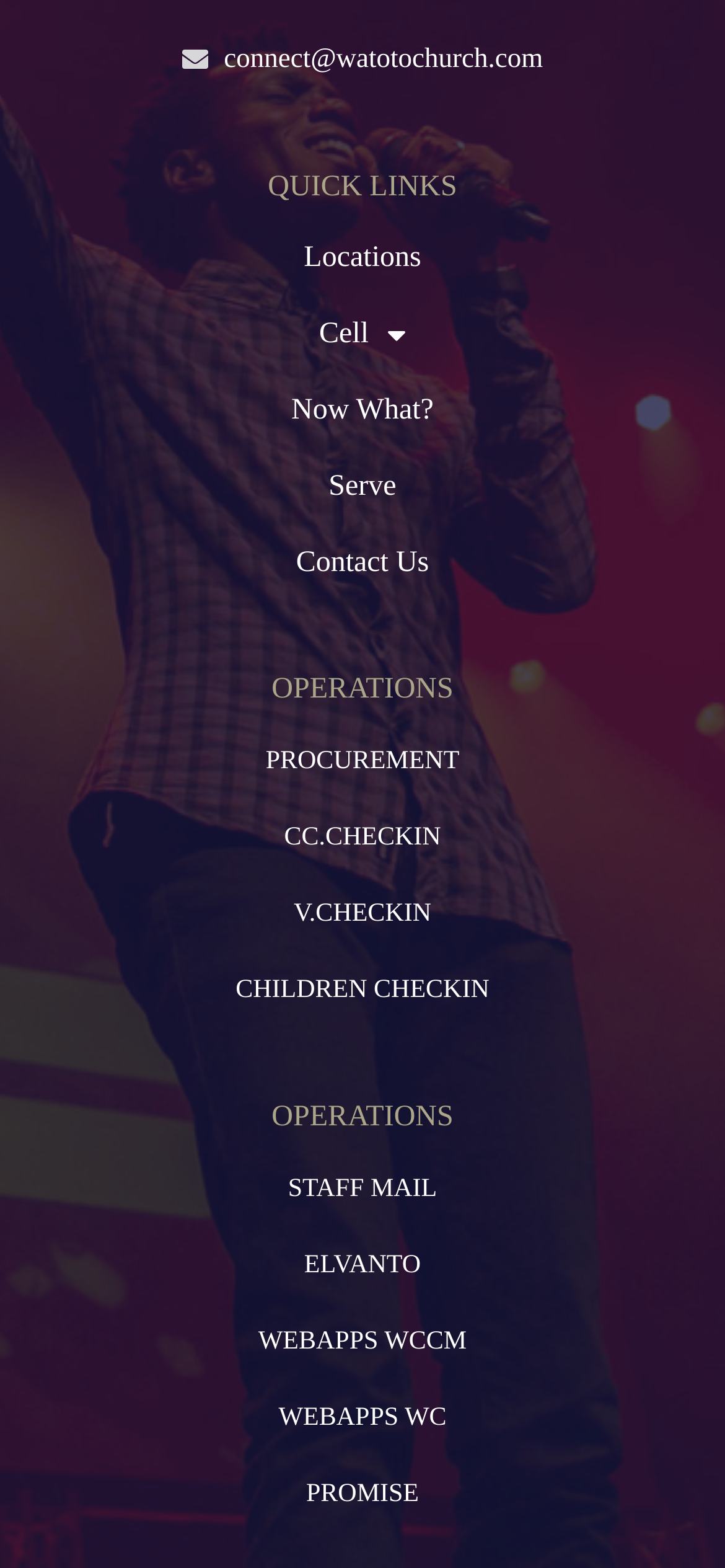How many links are provided under the 'OPERATIONS' heading?
Use the information from the image to give a detailed answer to the question.

The 'OPERATIONS' heading has six links underneath it, which are 'PROCUREMENT', 'CC.CHECKIN', 'V.CHECKIN', 'CHILDREN CHECKIN', 'STAFF MAIL', and 'ELVANTO'.